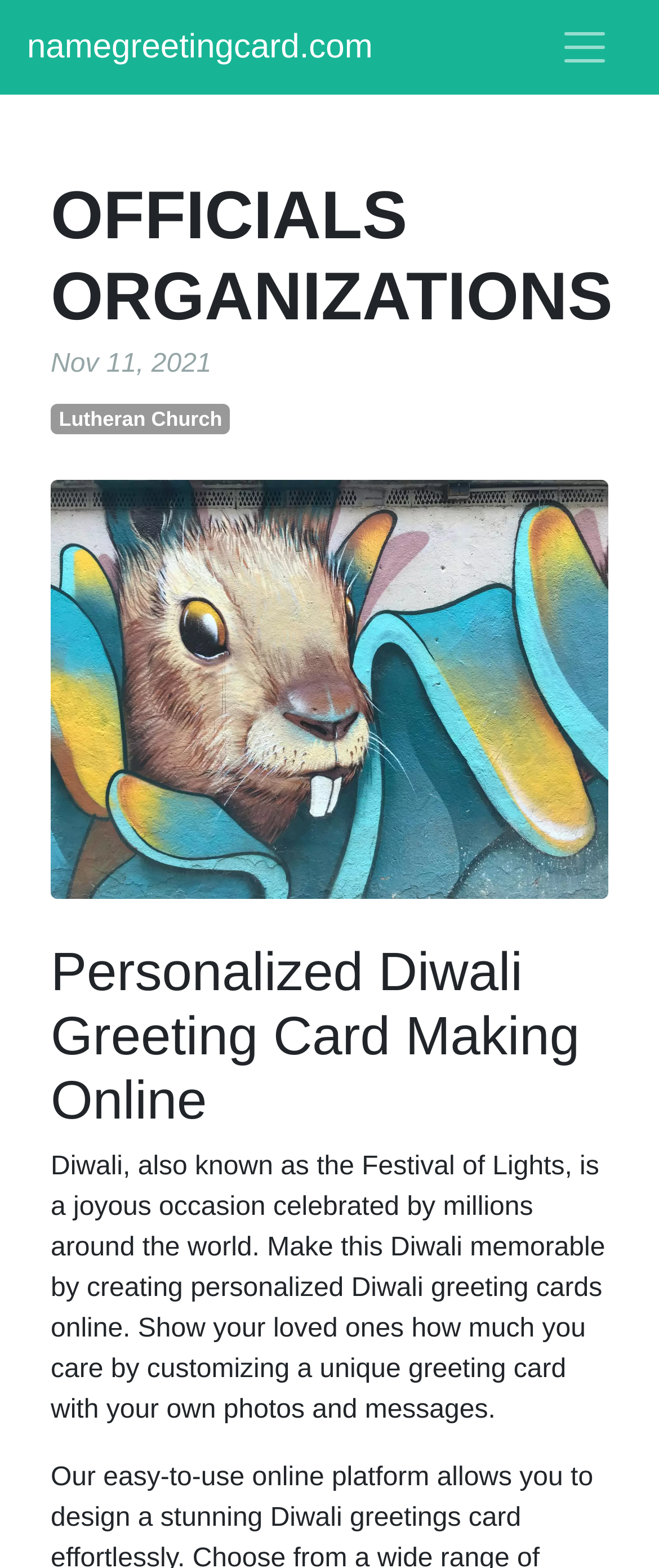Refer to the image and answer the question with as much detail as possible: What is the date mentioned on the webpage?

I found the date 'Nov 11, 2021' on the webpage by looking at the StaticText element with the bounding box coordinates [0.077, 0.223, 0.321, 0.241] which is located inside the HeaderAsNonLandmark element.